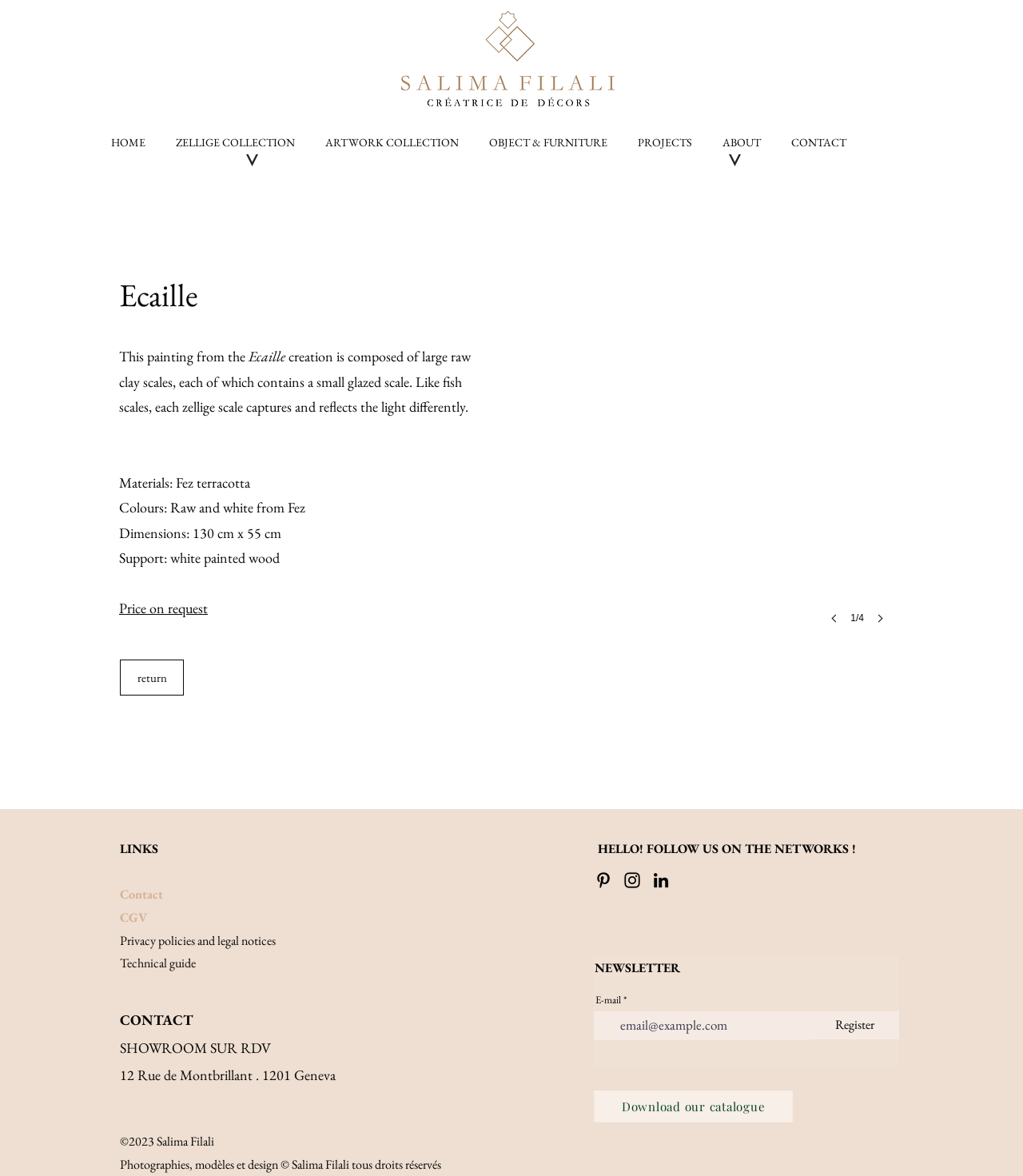What is the purpose of the button 'Price on request'?
Answer the question with a detailed explanation, including all necessary information.

The button 'Price on request' is located in the main region of the webpage, near the artwork's details, suggesting that its purpose is to allow users to inquire about the price of the artwork.